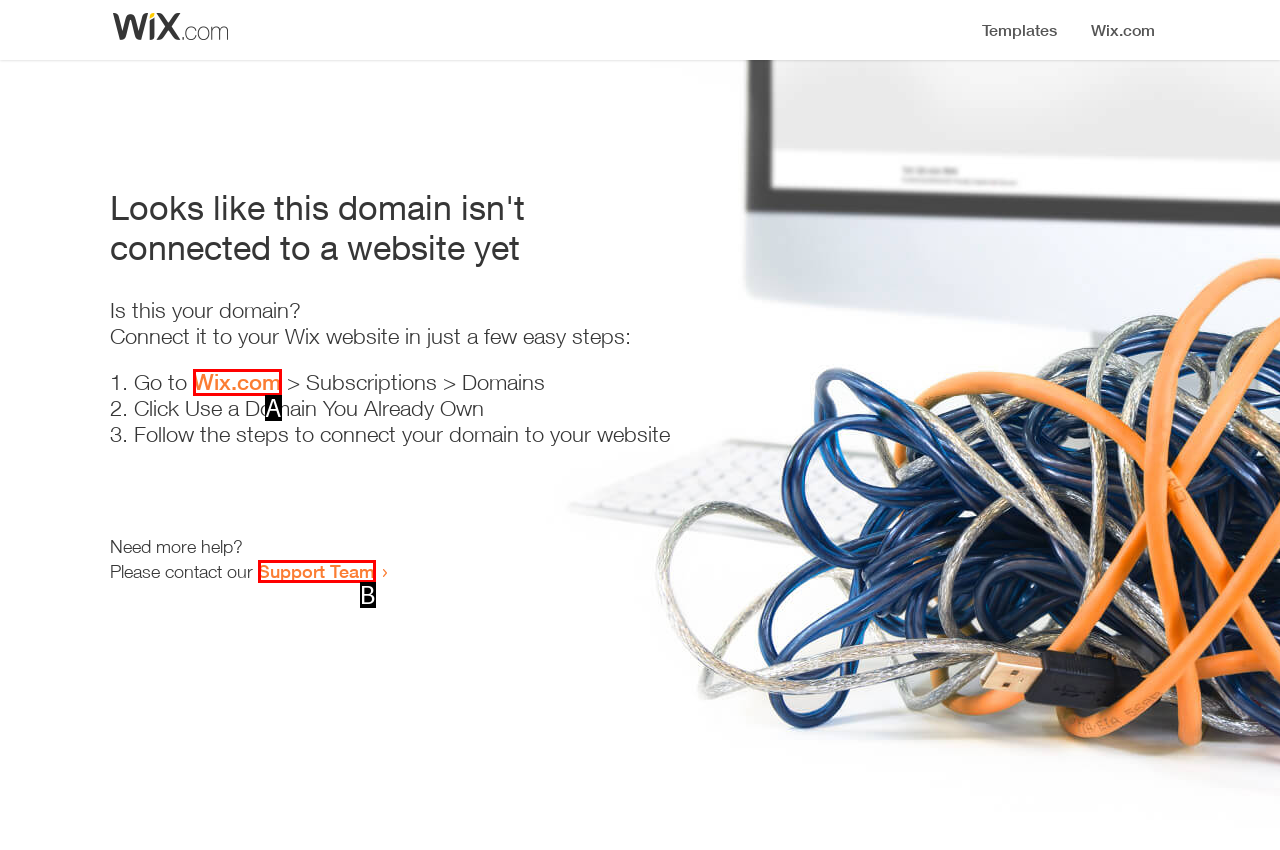Choose the UI element that best aligns with the description: Forward
Respond with the letter of the chosen option directly.

None